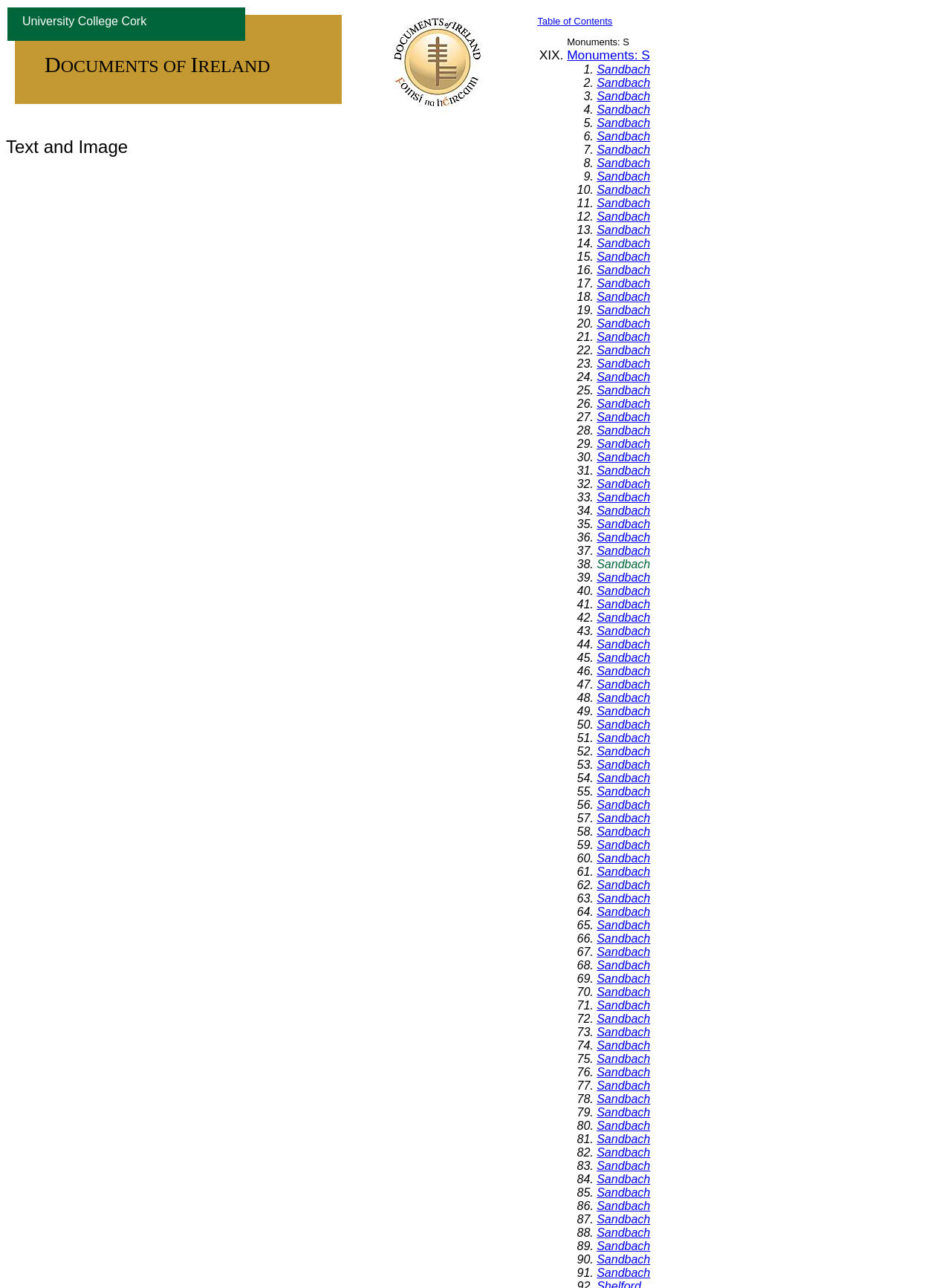Respond with a single word or phrase to the following question: Is there a table of contents?

Yes